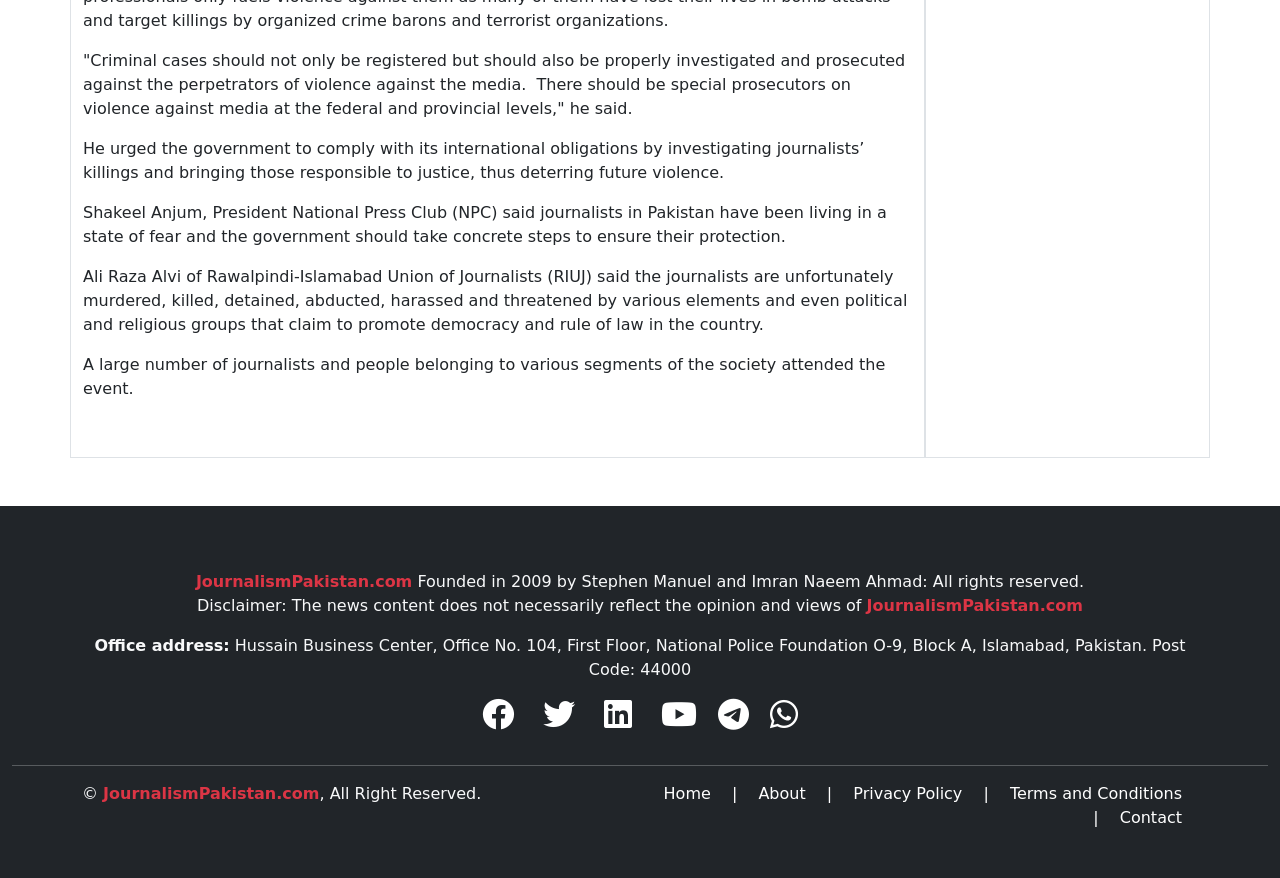Find the bounding box coordinates of the clickable area required to complete the following action: "Click on the link to Privacy Policy".

[0.667, 0.893, 0.764, 0.915]